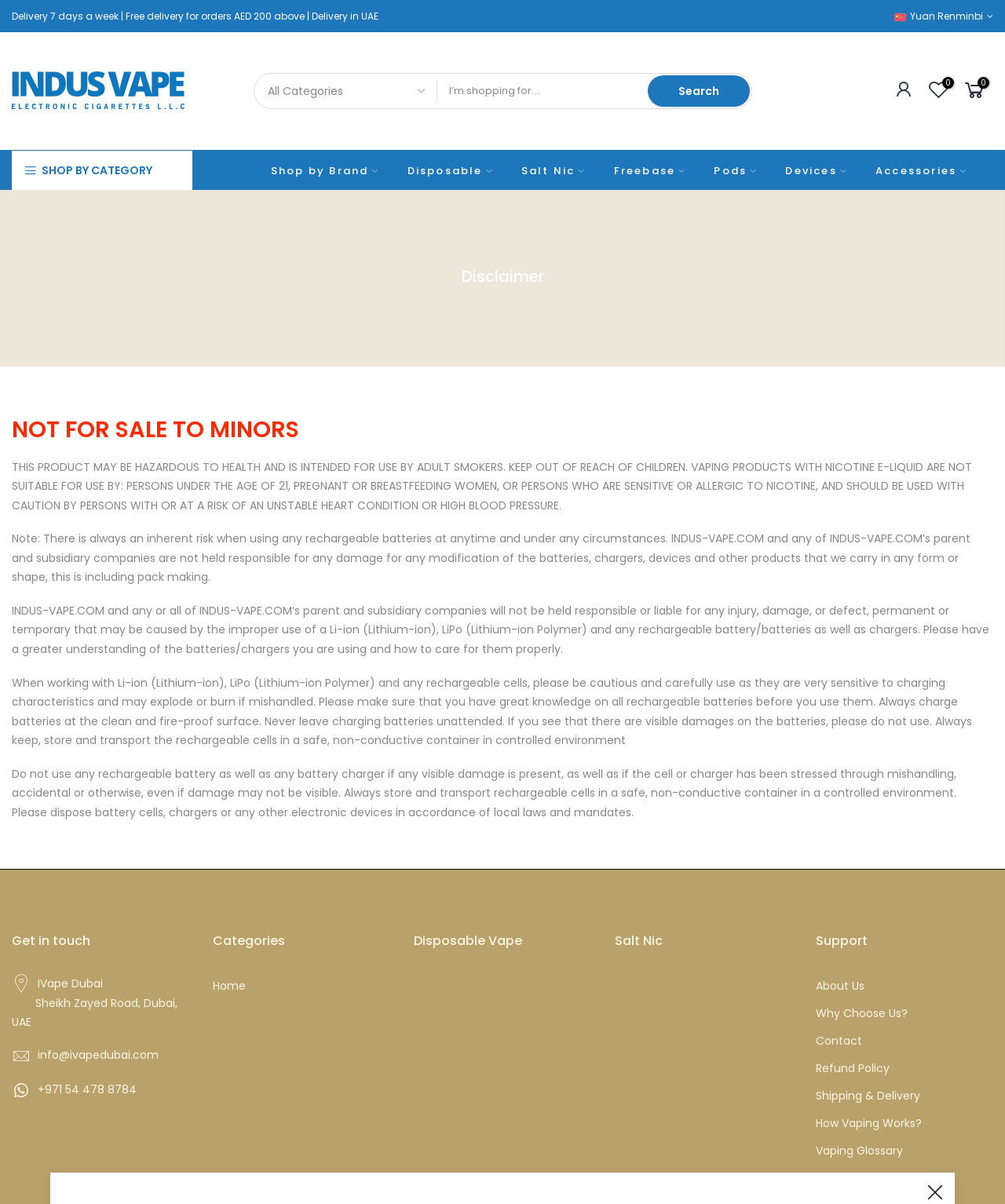Generate a thorough description of the webpage.

This webpage is for Indus Vape, an online vape shop. At the top, there is a delivery information section, which mentions that they deliver 7 days a week and offer free delivery for orders above AED 200. Next to it, there is a currency selection option, currently set to Yuan Renminbi. The Indus Vape logo is also located at the top, along with a search bar where customers can search for products.

Below the search bar, there are several links to shop by category, including Shop by Brand, Disposable, Salt Nic, Freebase, Pods, Devices, and Accessories. Each category has a small icon next to it.

On the left side of the page, there are several buttons to navigate through the products, including Previous and Next buttons.

The main content of the page is a disclaimer section, which warns that the products are not for sale to minors and may be hazardous to health. It also provides guidelines for the safe use of rechargeable batteries and warns against modifying them.

At the bottom of the page, there are three columns of complementary information. The first column has contact information, including the shop's address, email, and phone number. The second column lists categories, including Home and Disposable Vape. The third column has links to support pages, such as About Us, Why Choose Us?, Contact, Refund Policy, and more.

There is also a small icon at the bottom right corner of the page, which appears to be a social media link.